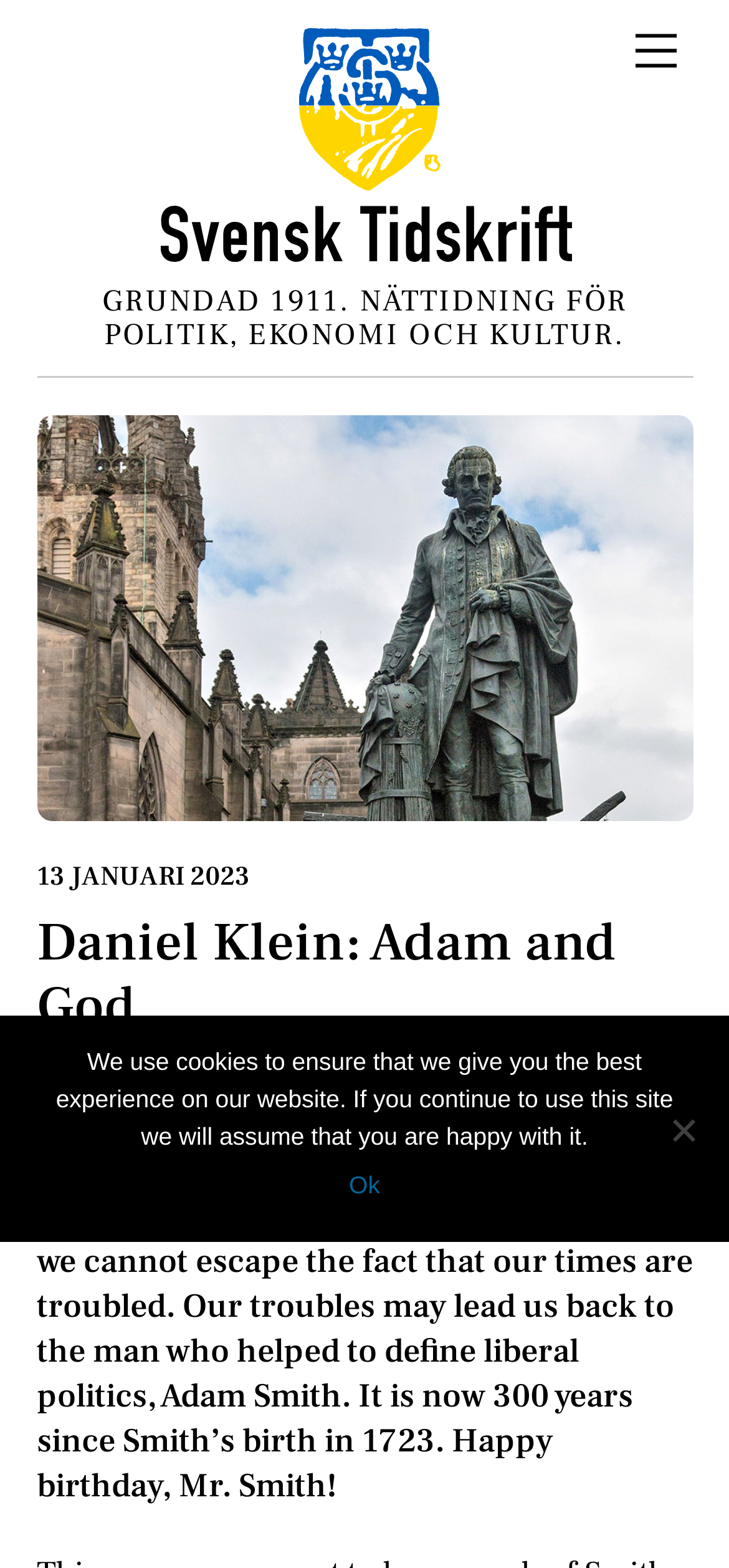Please answer the following query using a single word or phrase: 
What is the date of the article?

13 January 2023